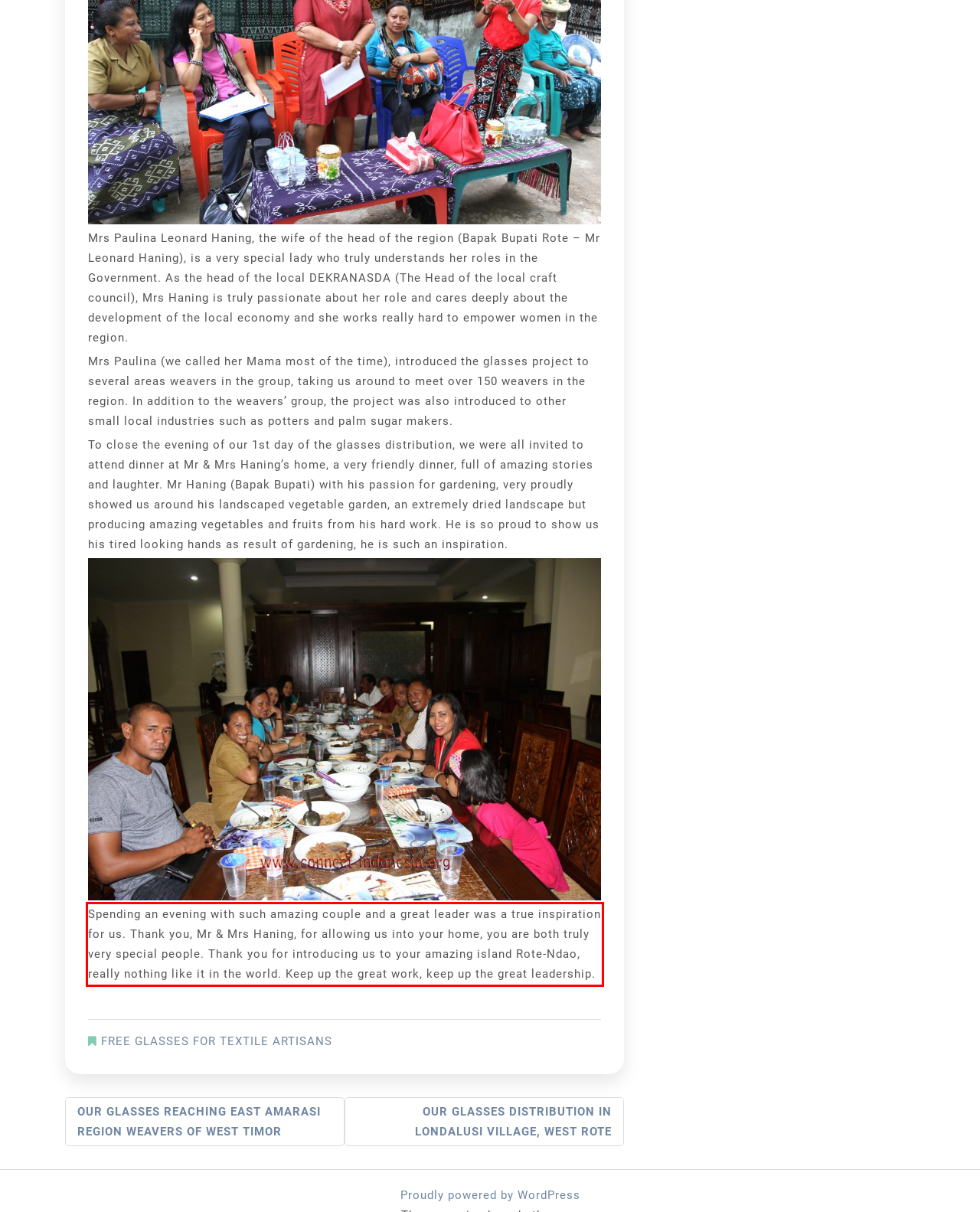Please perform OCR on the text content within the red bounding box that is highlighted in the provided webpage screenshot.

Spending an evening with such amazing couple and a great leader was a true inspiration for us. Thank you, Mr & Mrs Haning, for allowing us into your home, you are both truly very special people. Thank you for introducing us to your amazing island Rote-Ndao, really nothing like it in the world. Keep up the great work, keep up the great leadership.